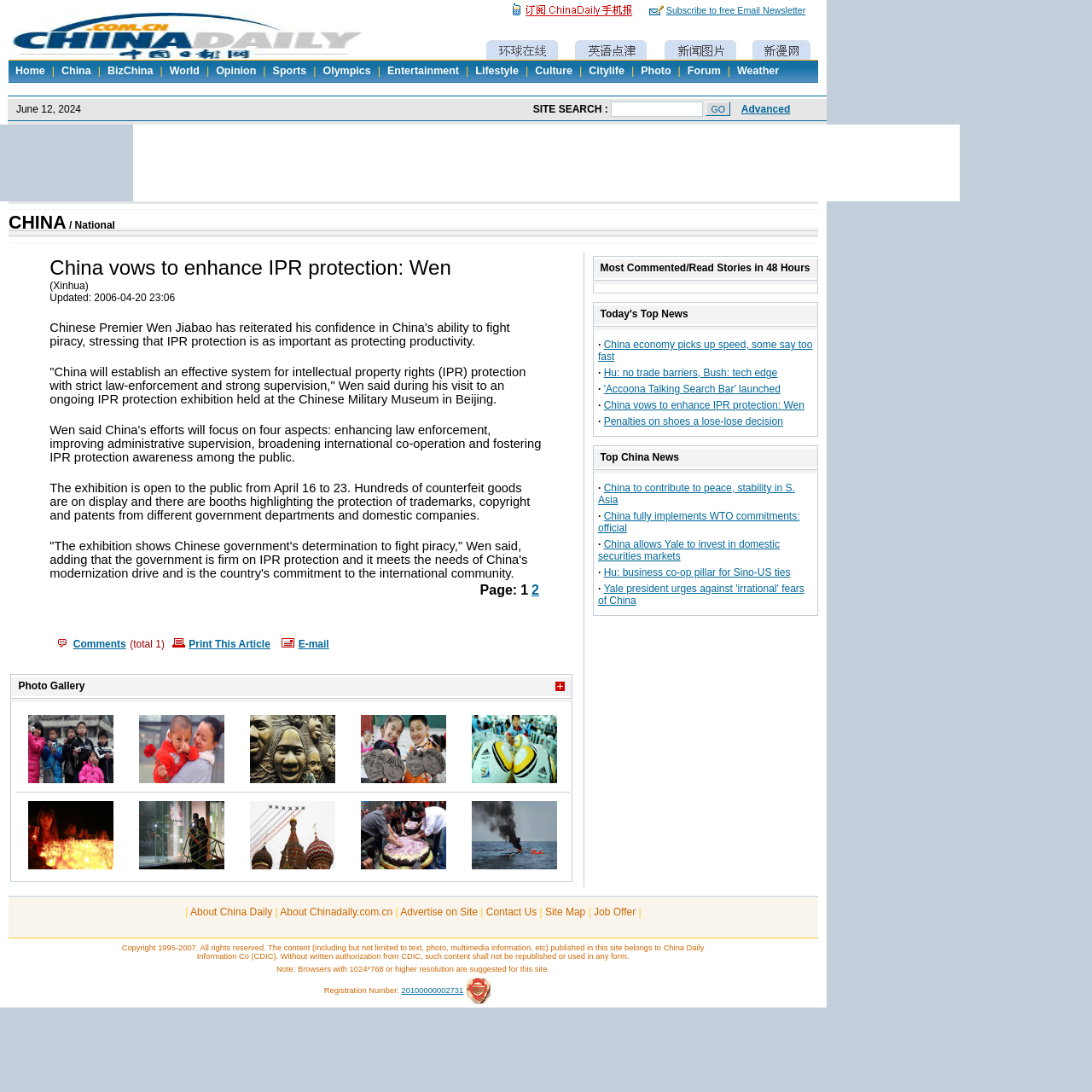Who is the Chinese Premier mentioned in the article?
Using the image as a reference, answer with just one word or a short phrase.

Wen Jiabao